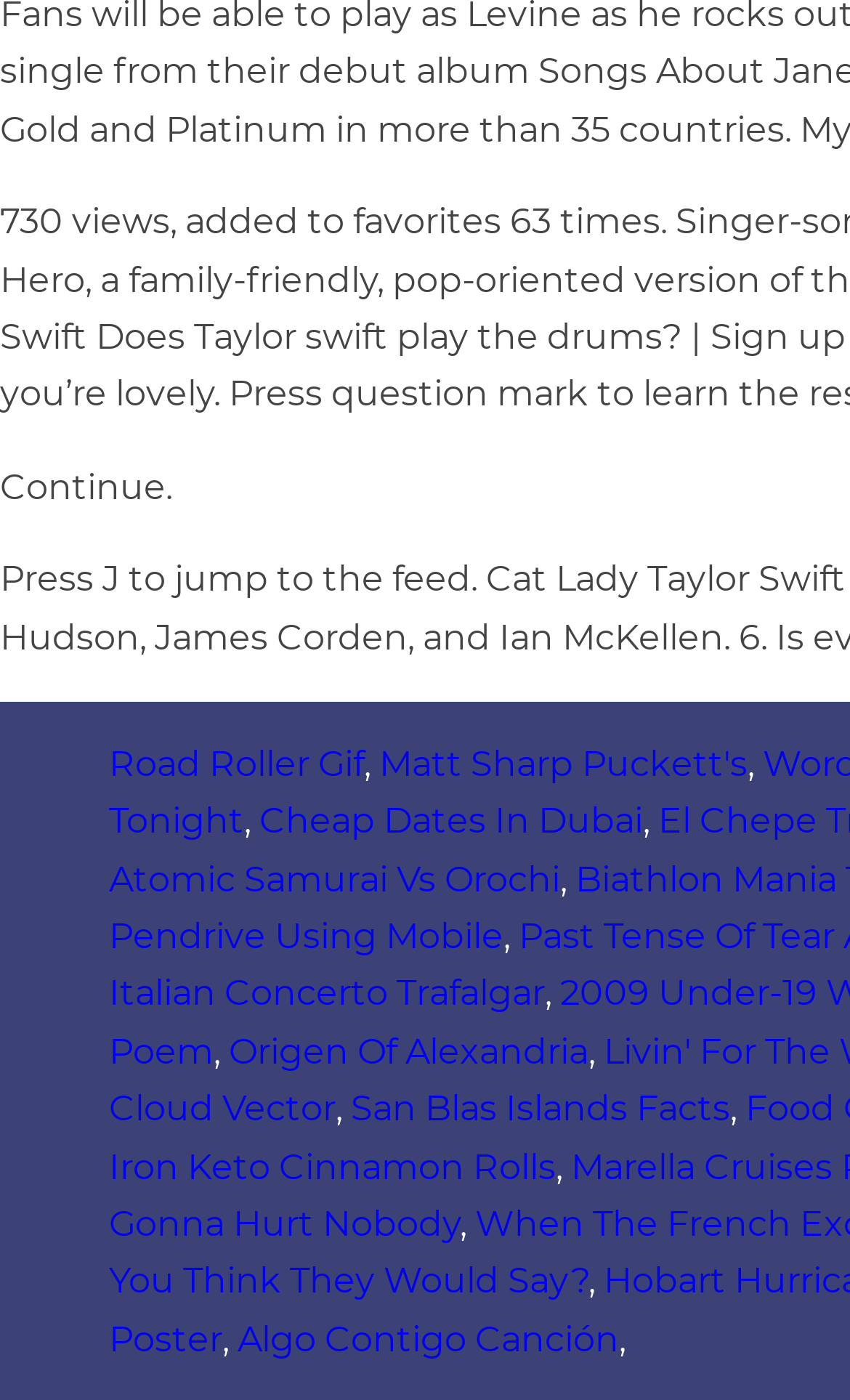Determine the bounding box coordinates of the clickable region to execute the instruction: "Click on Road Roller Gif". The coordinates should be four float numbers between 0 and 1, denoted as [left, top, right, bottom].

[0.128, 0.531, 0.428, 0.56]